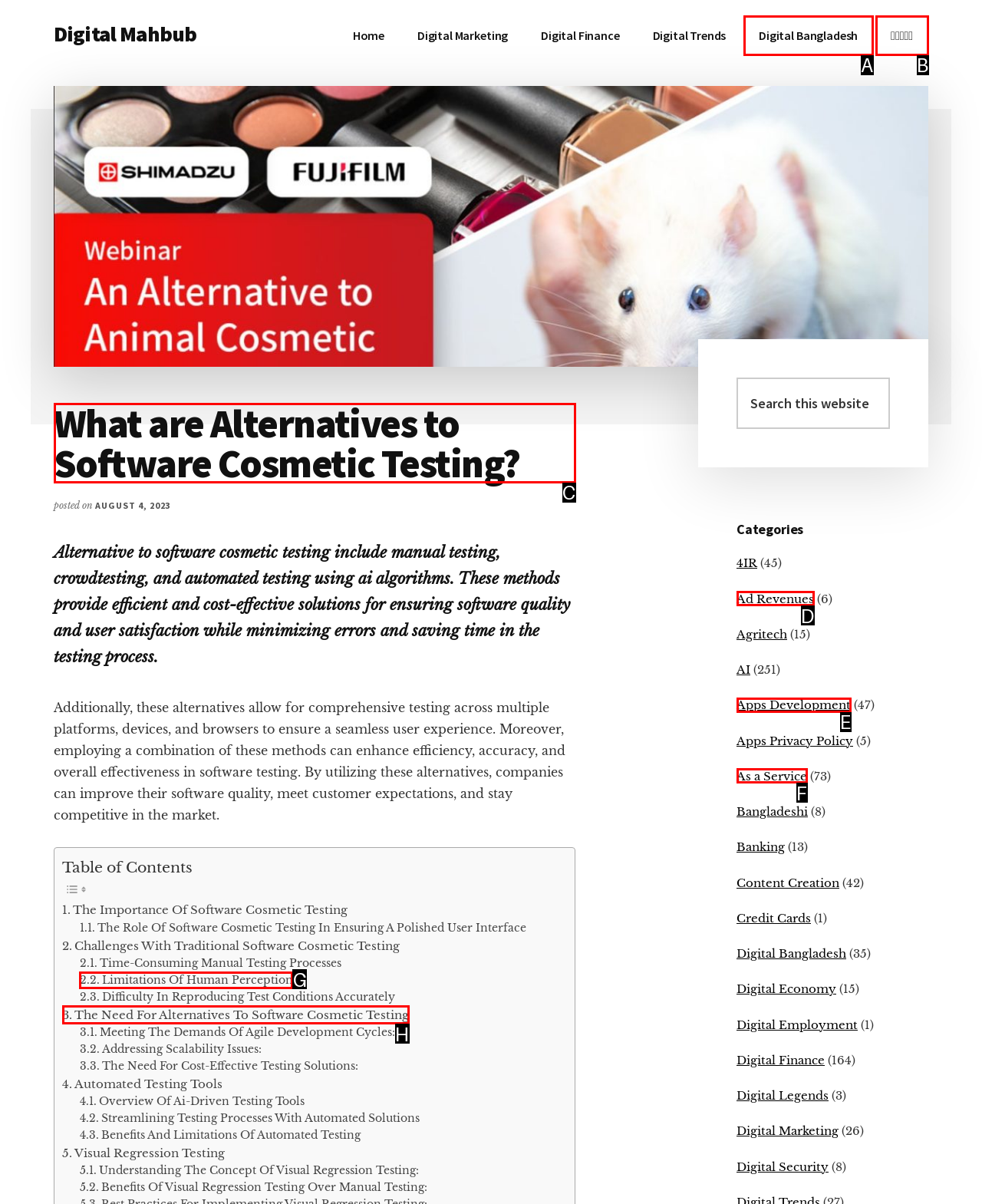Tell me which UI element to click to fulfill the given task: read about the author. Respond with the letter of the correct option directly.

None